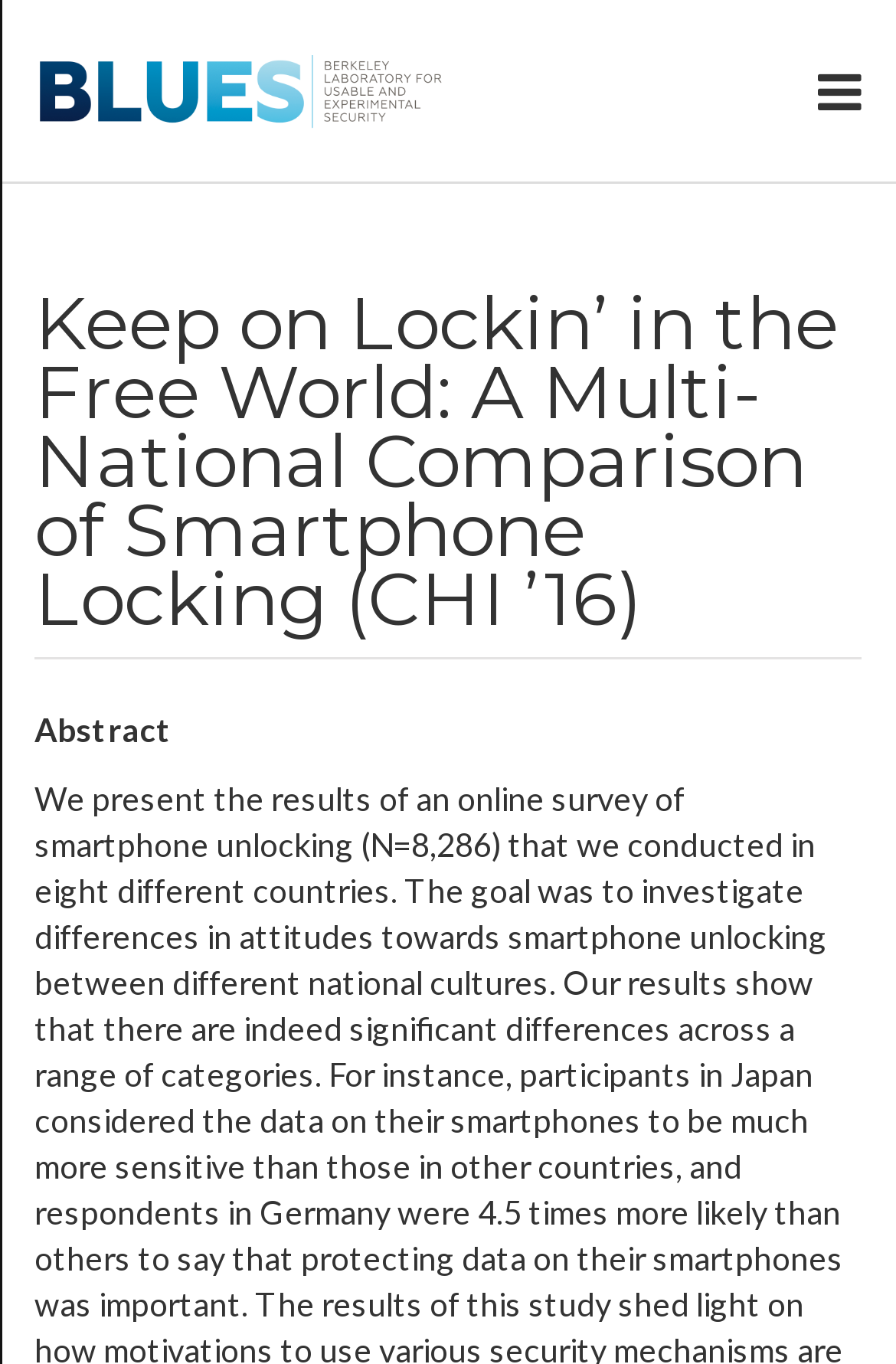Locate the bounding box of the UI element described by: "alt="BLUES"" in the given webpage screenshot.

[0.038, 0.041, 0.5, 0.094]